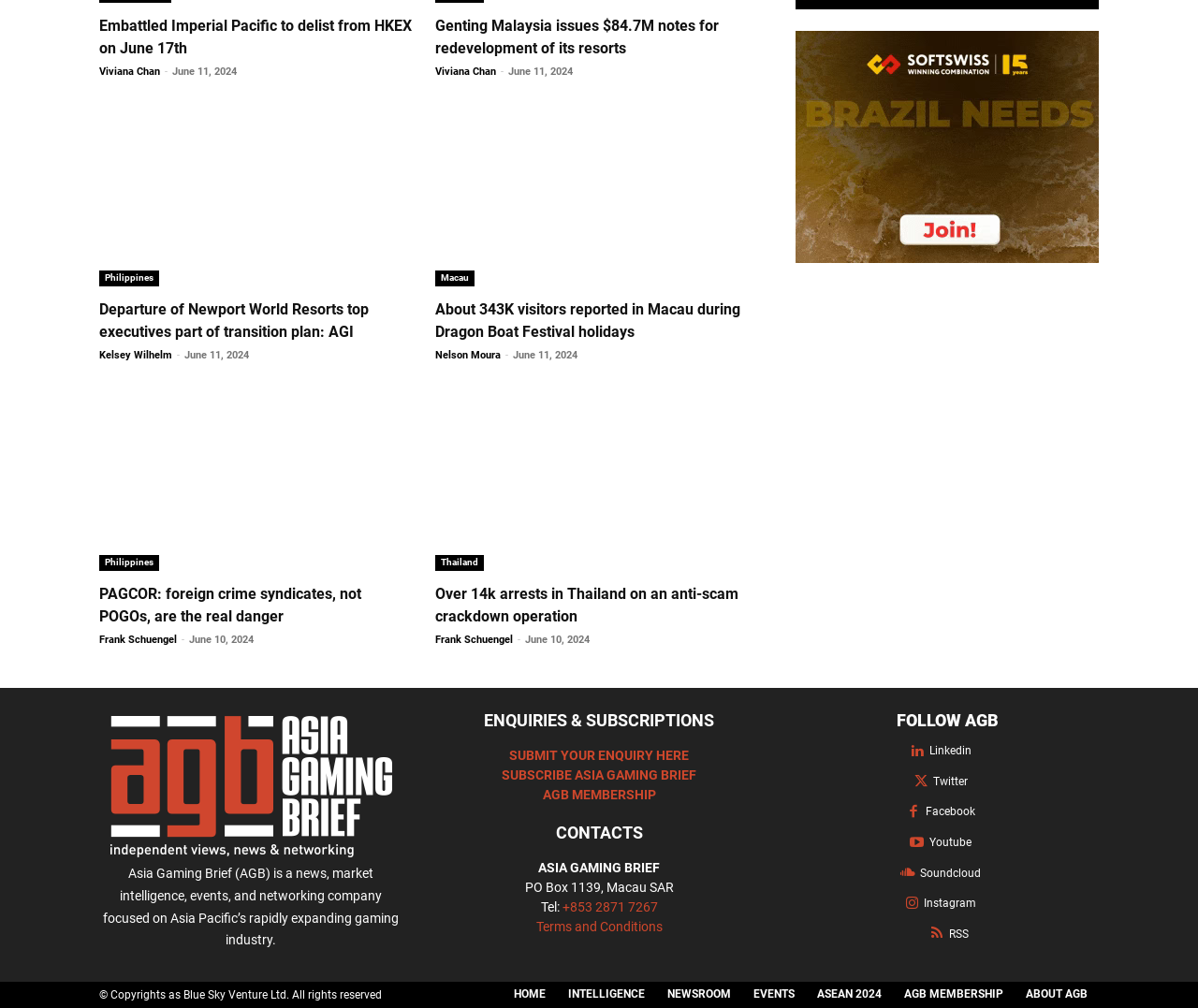Refer to the image and provide an in-depth answer to the question: 
How many links are there in the 'FOLLOW AGB' section?

I found the 'FOLLOW AGB' section on the webpage, which includes links to Linkedin, Twitter, Facebook, Youtube, Soundcloud, and RSS, totaling 6 links.